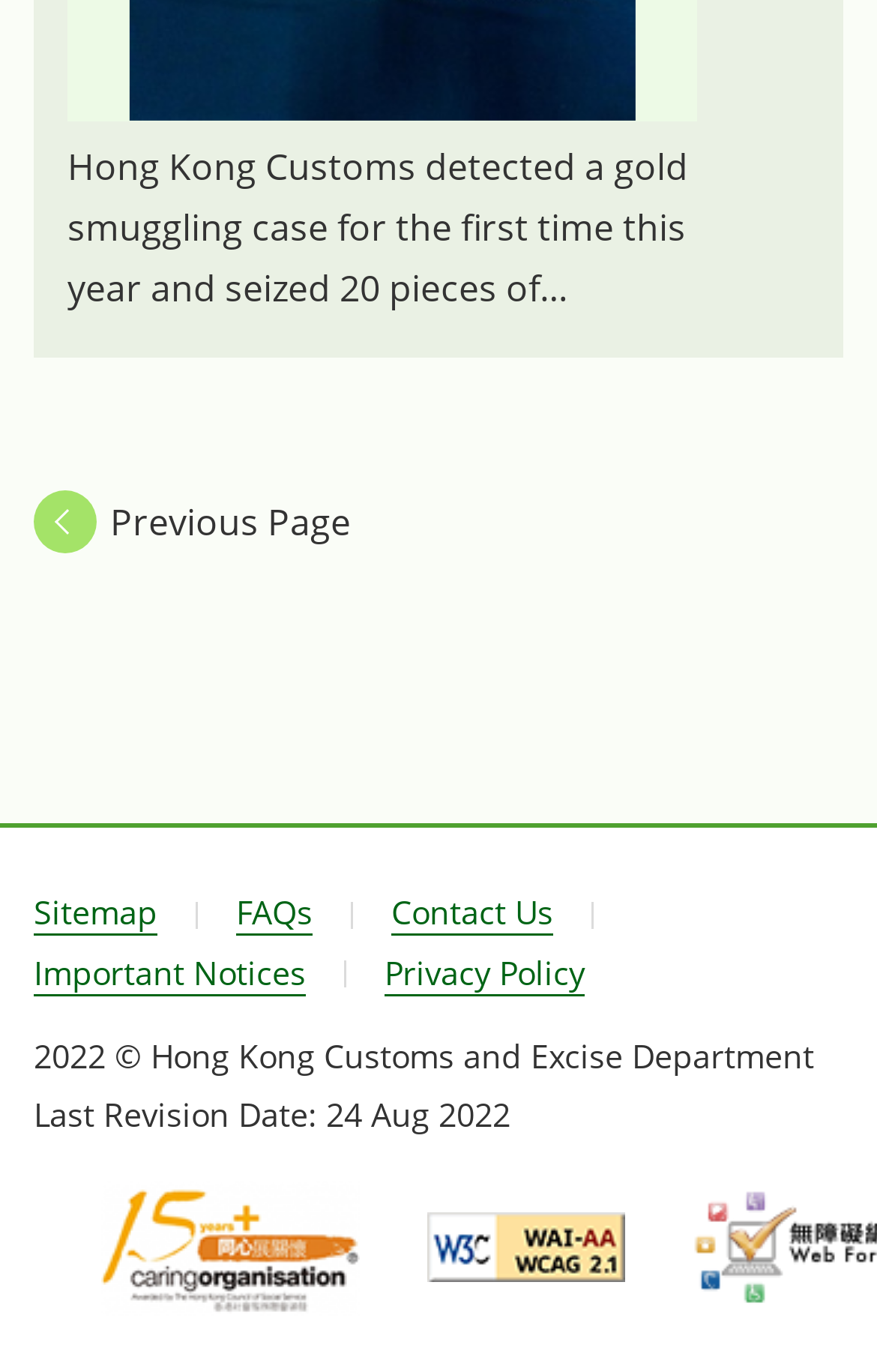Observe the image and answer the following question in detail: How many links are there in the footer section?

I counted the number of link elements in the footer section, which includes 'Sitemap', 'FAQs', 'Contact Us', 'Important Notices', 'Privacy Policy', and 'Previous Page'.